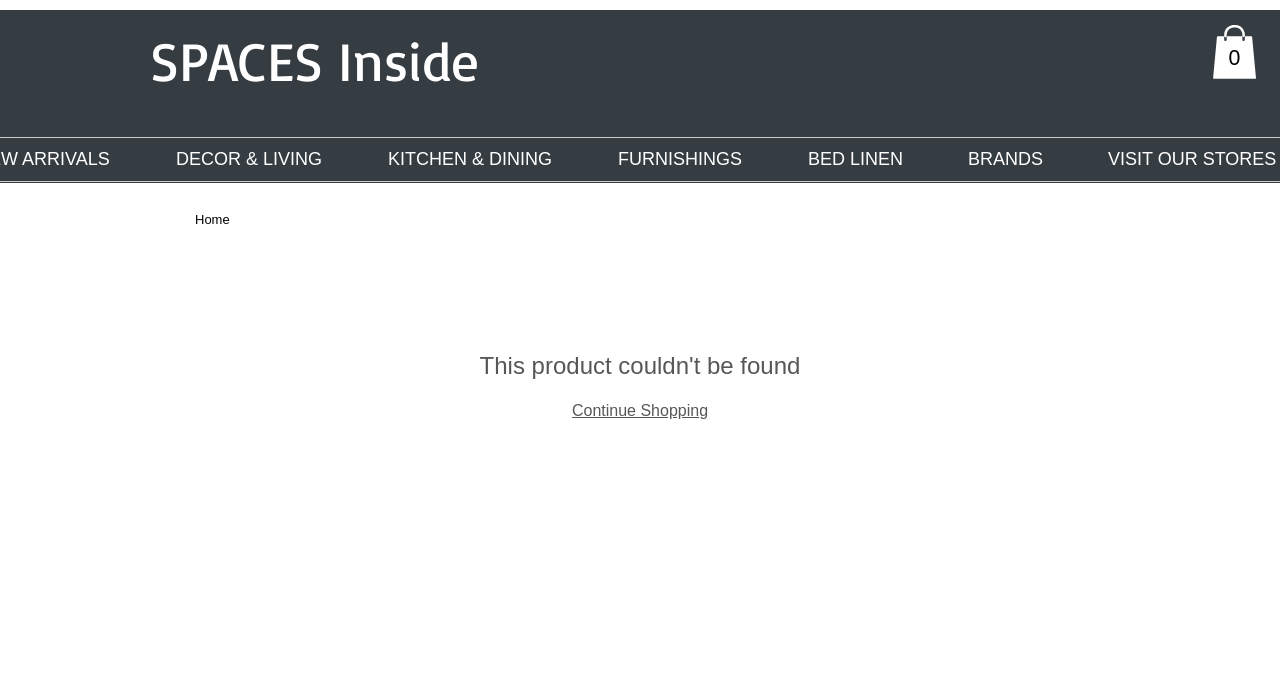Please provide a comprehensive answer to the question below using the information from the image: What is the purpose of the iframe element?

The iframe element is labeled as 'Site Search', suggesting that it is used for searching the website. Its purpose is likely to provide a search functionality for users to find specific products or content within the website.